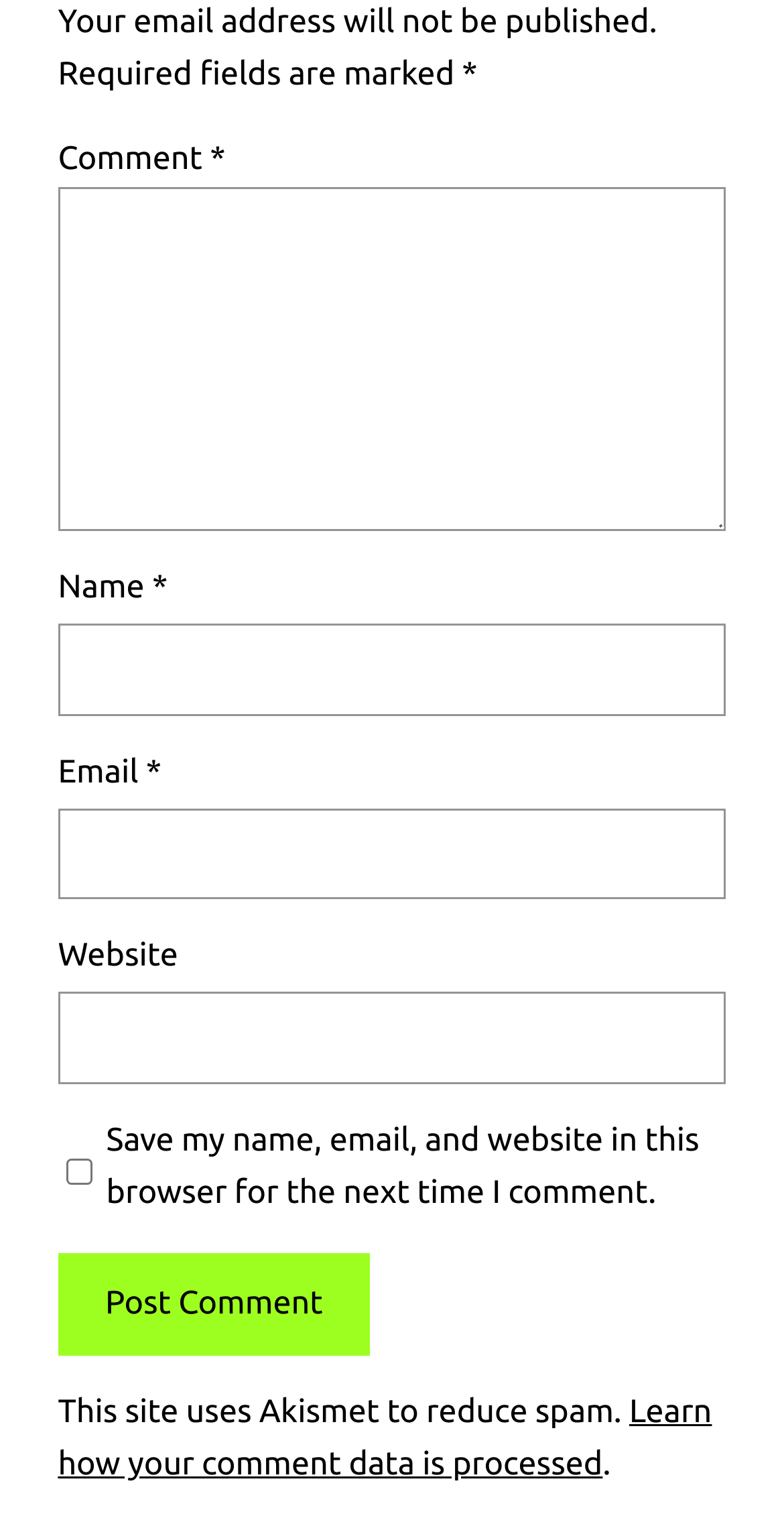What is the purpose of Akismet?
Offer a detailed and full explanation in response to the question.

According to the webpage, Akismet is used to reduce spam, as stated in the text 'This site uses Akismet to reduce spam'.